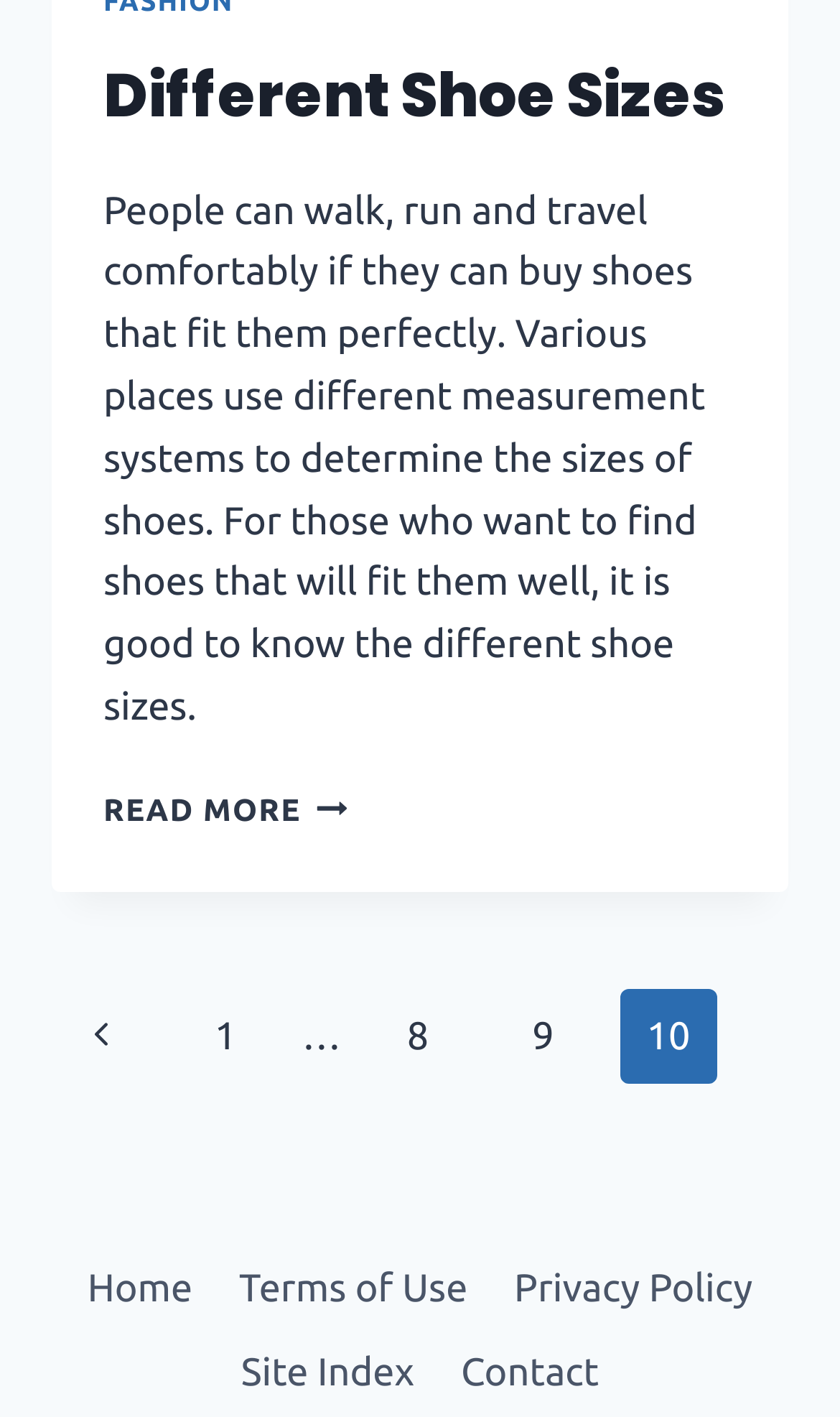Please specify the bounding box coordinates of the element that should be clicked to execute the given instruction: 'Go to previous page'. Ensure the coordinates are four float numbers between 0 and 1, expressed as [left, top, right, bottom].

[0.062, 0.697, 0.177, 0.765]